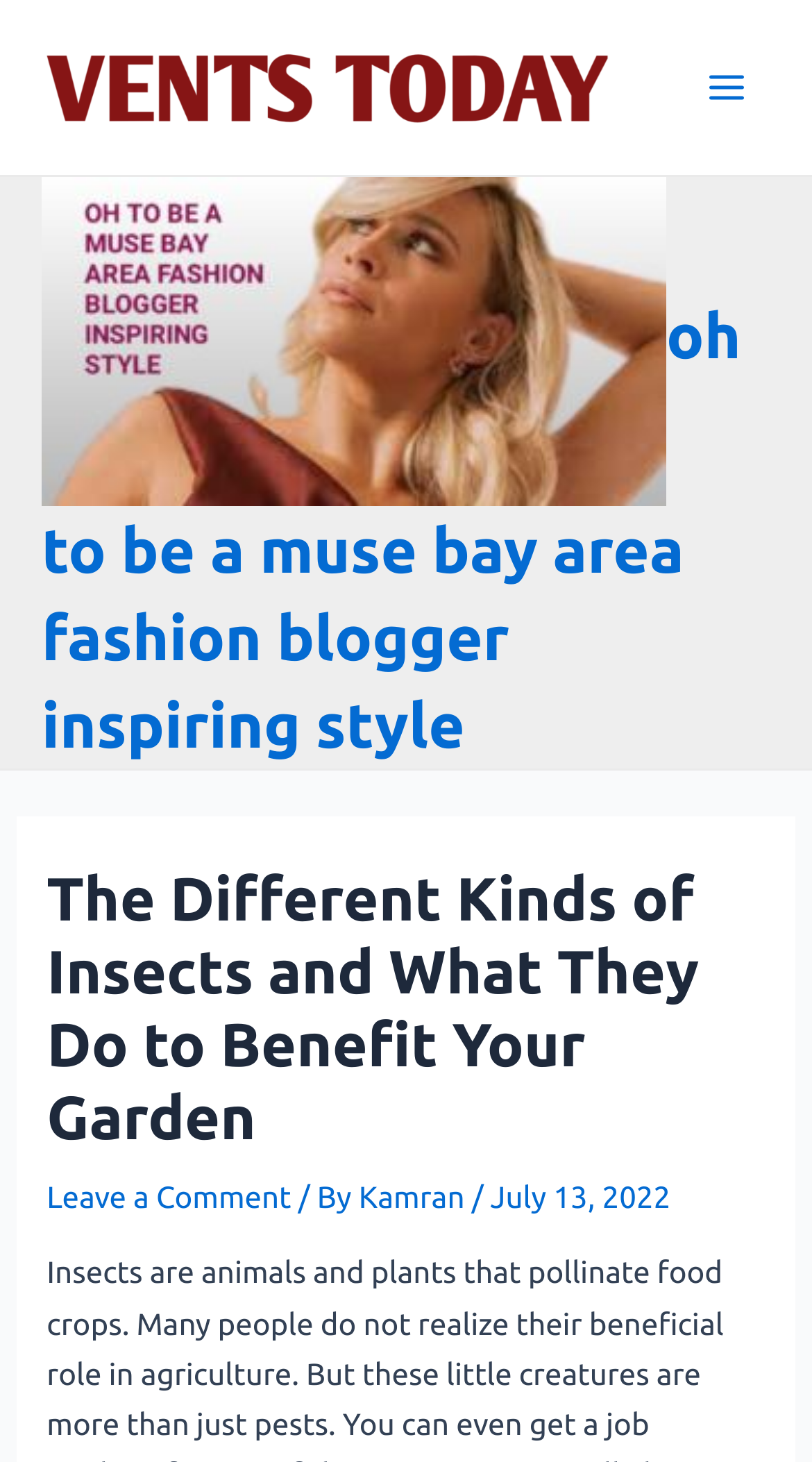Generate a comprehensive caption for the webpage you are viewing.

This webpage is about the benefits of different kinds of insects in gardens. At the top left, there is a link to "Vents today" accompanied by an image with the same name. Below this, there is a heading that appears to be unrelated to the topic, titled "OH TO BE A MUSE BAY AREA FASHION BLOGGER INSPIRING STYLE", which is also a link. This heading is accompanied by an image and has a duplicate link with the same text but in lowercase.

To the top right, there is a button labeled "Main Menu" with an image beside it. Below the "OH TO BE A MUSE" heading, the main content of the webpage begins. There is a large heading that matches the title of the webpage, "The Different Kinds of Insects and What They Do to Benefit Your Garden". Below this, there is a section with a link to "Leave a Comment", followed by the author's name "Kamran" and the date "July 13, 2022".